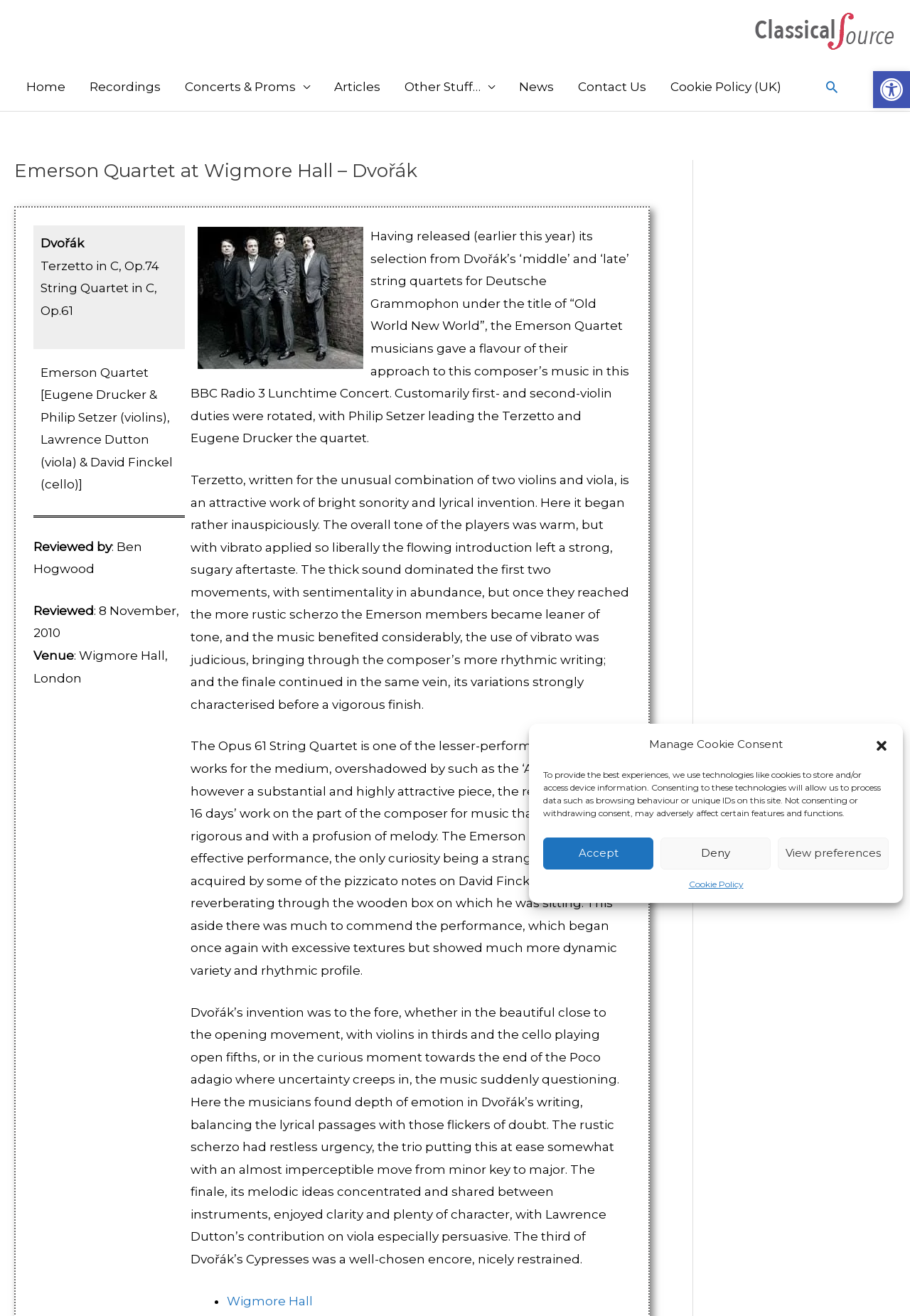Please answer the following question using a single word or phrase: What is the venue of the concert?

Wigmore Hall, London